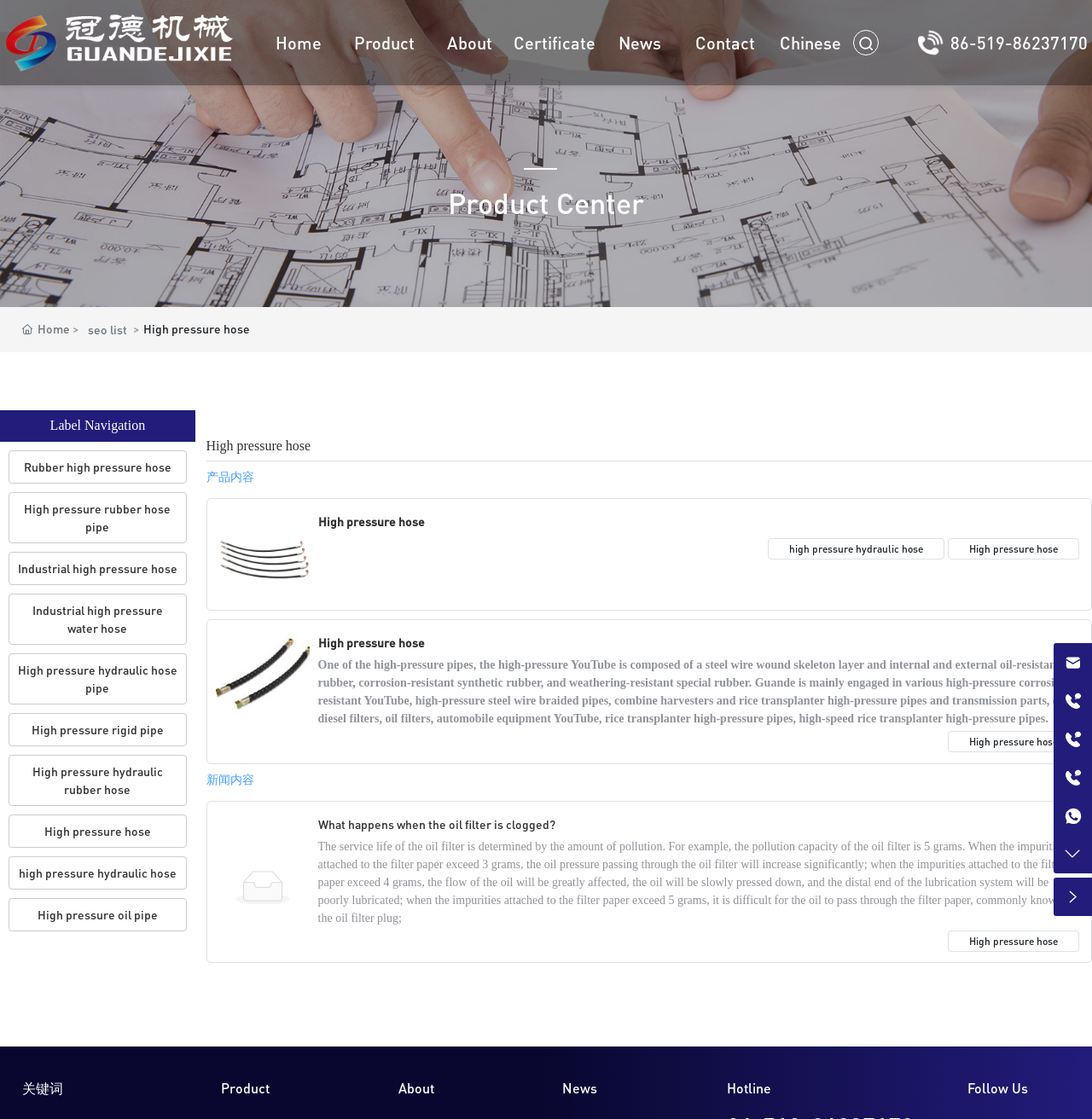Given the description High pressure hydraulic rubber hose, predict the bounding box coordinates of the UI element. Ensure the coordinates are in the format (top-left x, top-left y, bottom-right x, bottom-right y) and all values are between 0 and 1.

[0.008, 0.675, 0.171, 0.72]